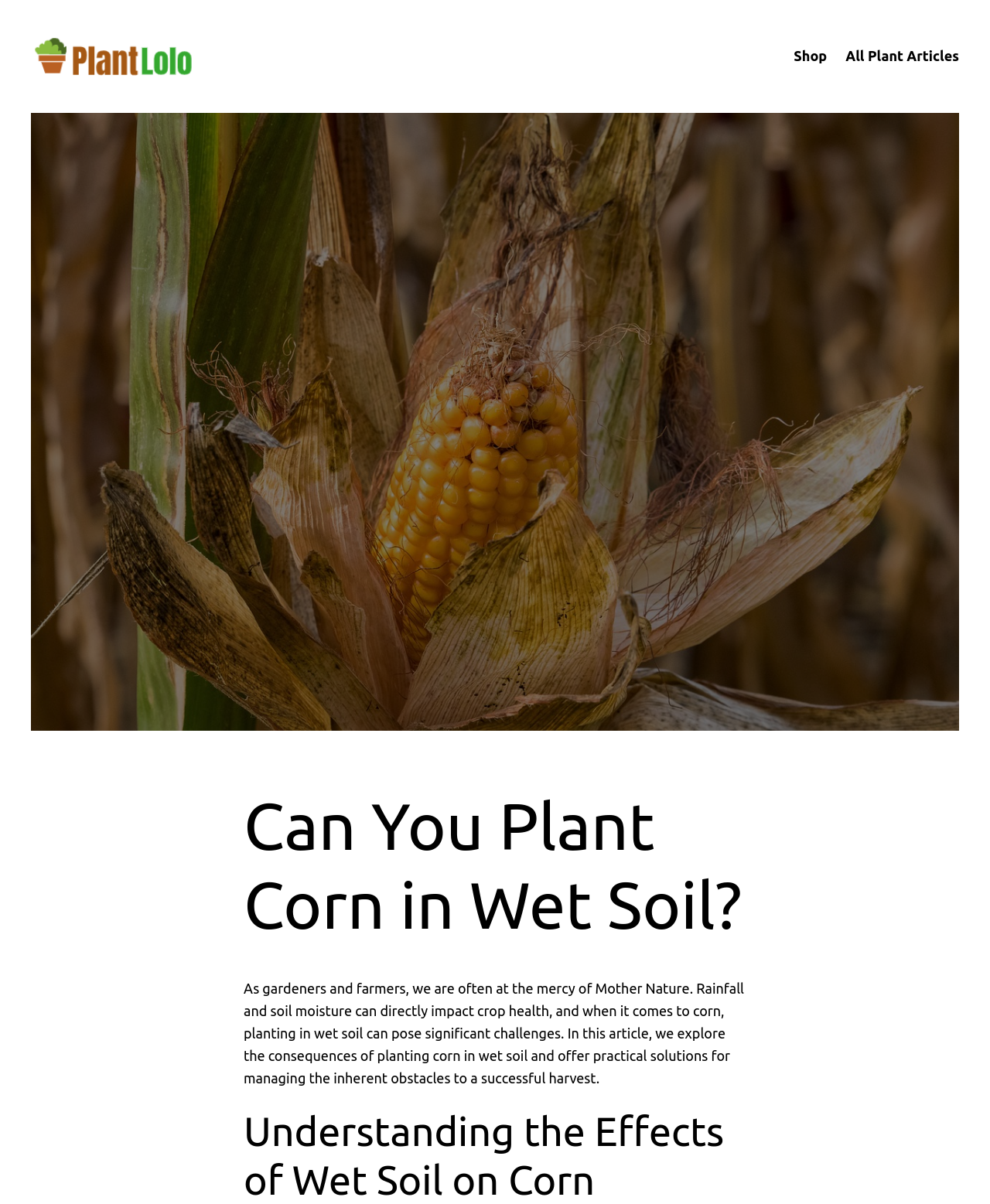Respond to the question with just a single word or phrase: 
What is the main image about?

Planting corn in wet soil